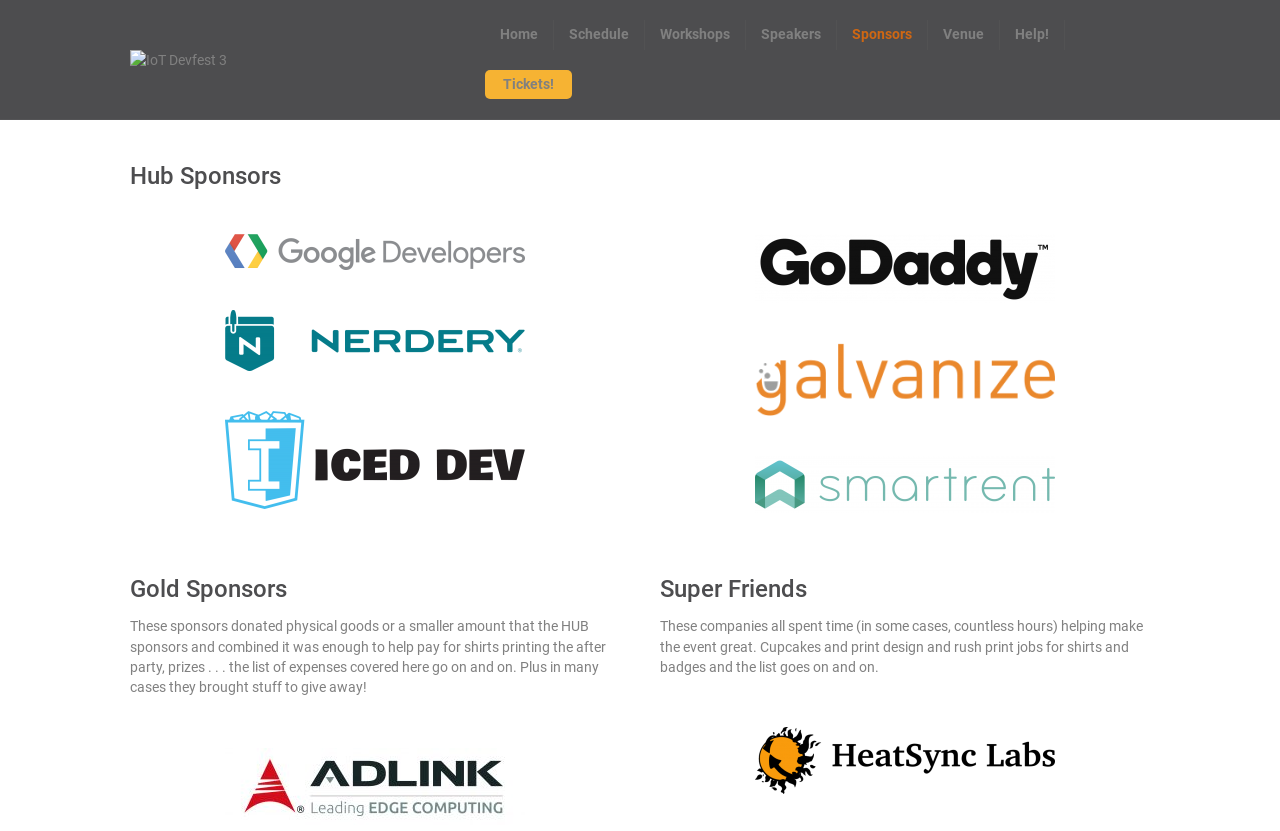Locate the bounding box coordinates of the area you need to click to fulfill this instruction: 'Check the details of the Super Friends sponsors'. The coordinates must be in the form of four float numbers ranging from 0 to 1: [left, top, right, bottom].

[0.516, 0.689, 0.898, 0.73]